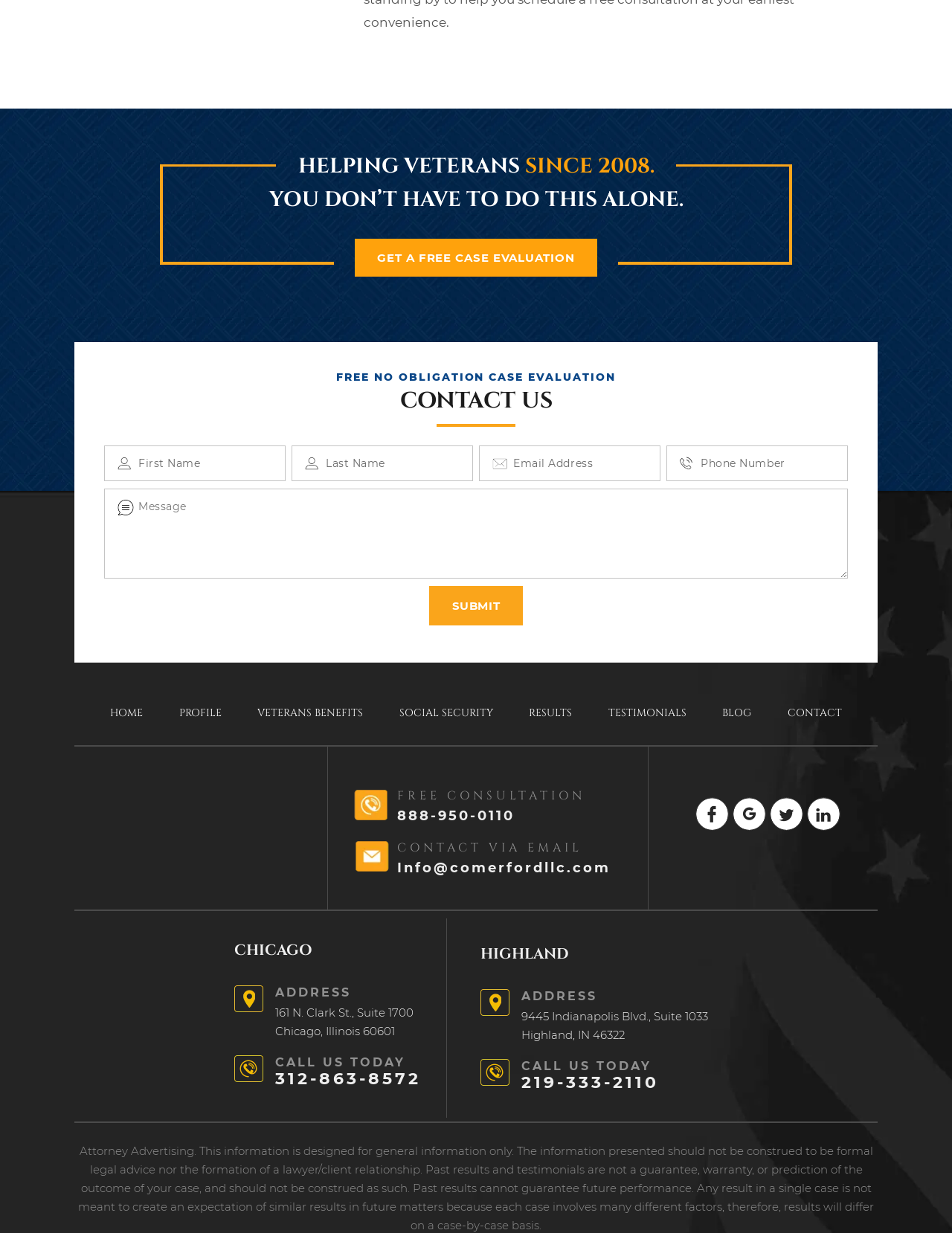What is the purpose of the 'CONTACT US' section?
Could you please answer the question thoroughly and with as much detail as possible?

The purpose of the 'CONTACT US' section is to allow users to contact the company, as it provides a form to fill out and a phone number to call, indicating that the company wants to be reachable by its users.